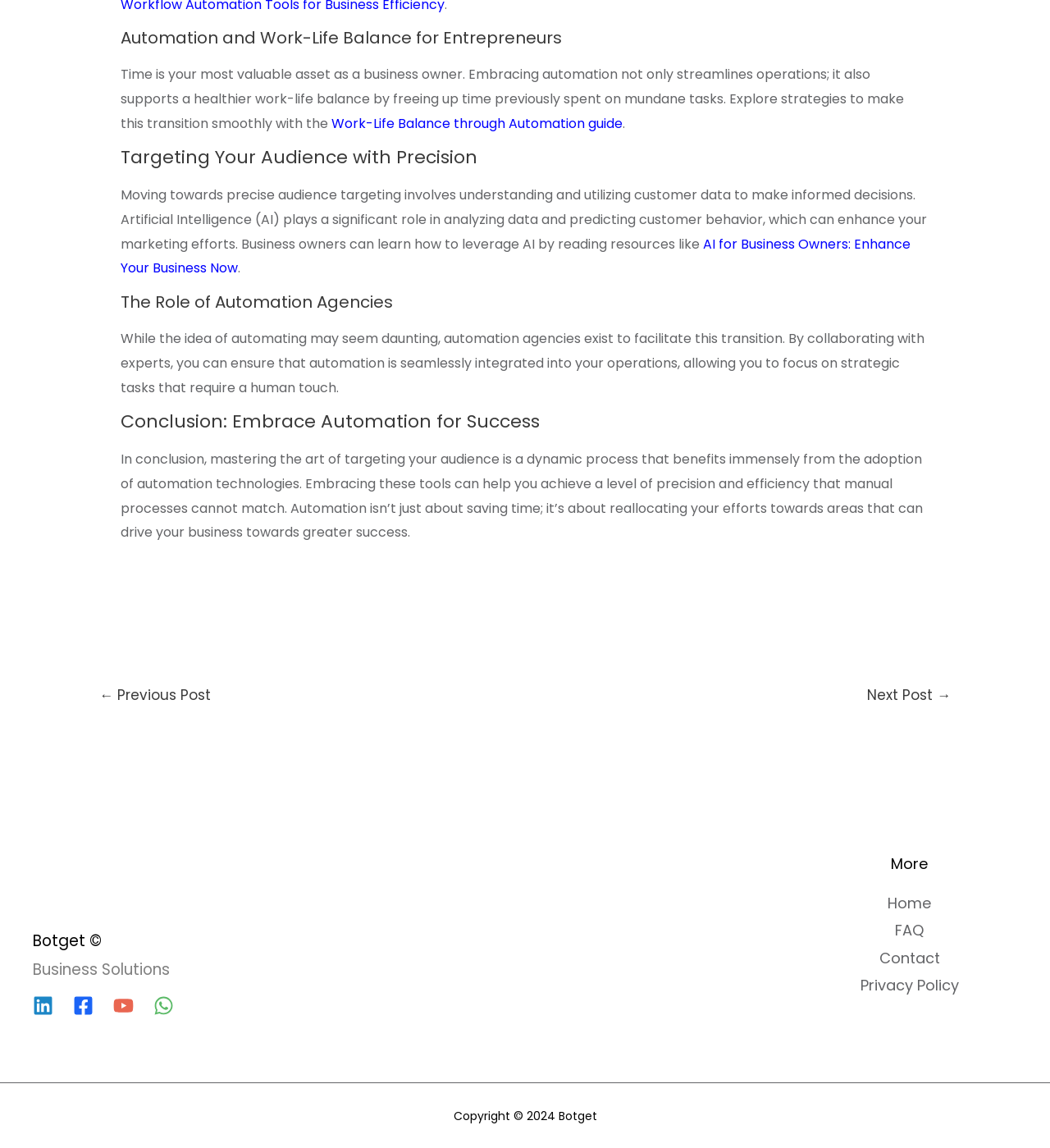Identify the bounding box coordinates of the clickable region necessary to fulfill the following instruction: "Read the Work-Life Balance through Automation guide". The bounding box coordinates should be four float numbers between 0 and 1, i.e., [left, top, right, bottom].

[0.315, 0.099, 0.593, 0.116]